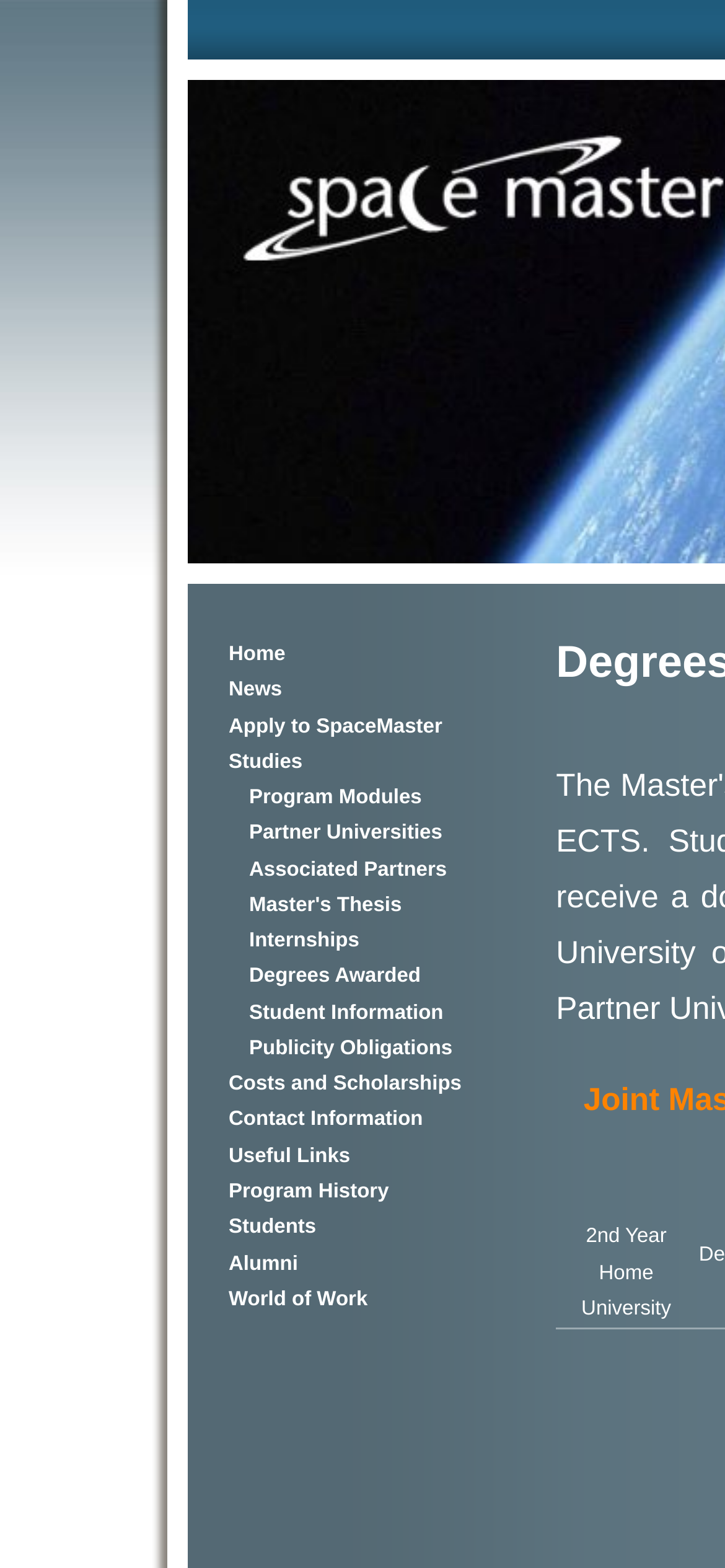Is there a grid cell with text '2nd Year Home University'?
Based on the screenshot, respond with a single word or phrase.

Yes